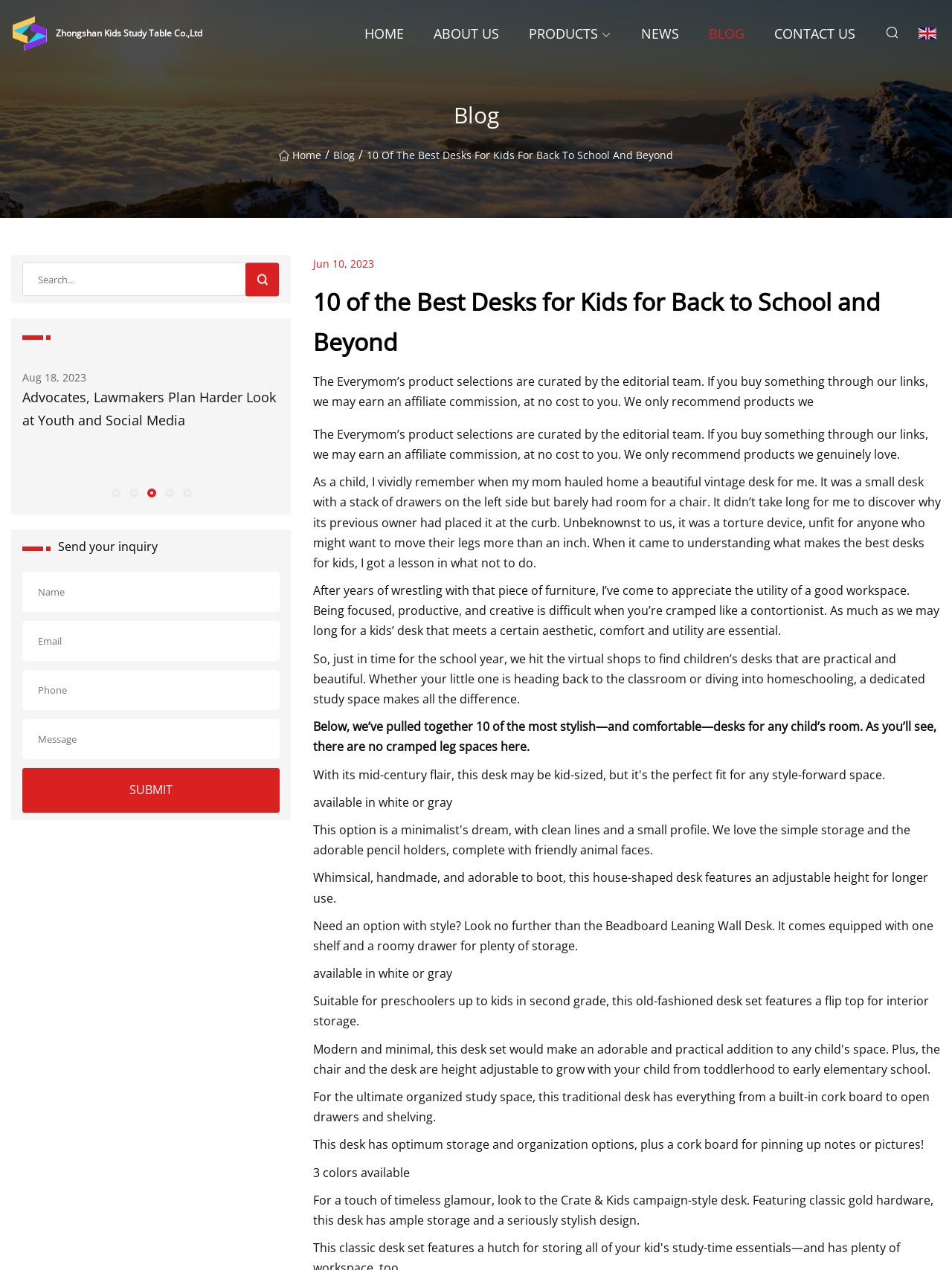Provide the bounding box coordinates of the HTML element described by the text: "About us".

[0.455, 0.0, 0.524, 0.053]